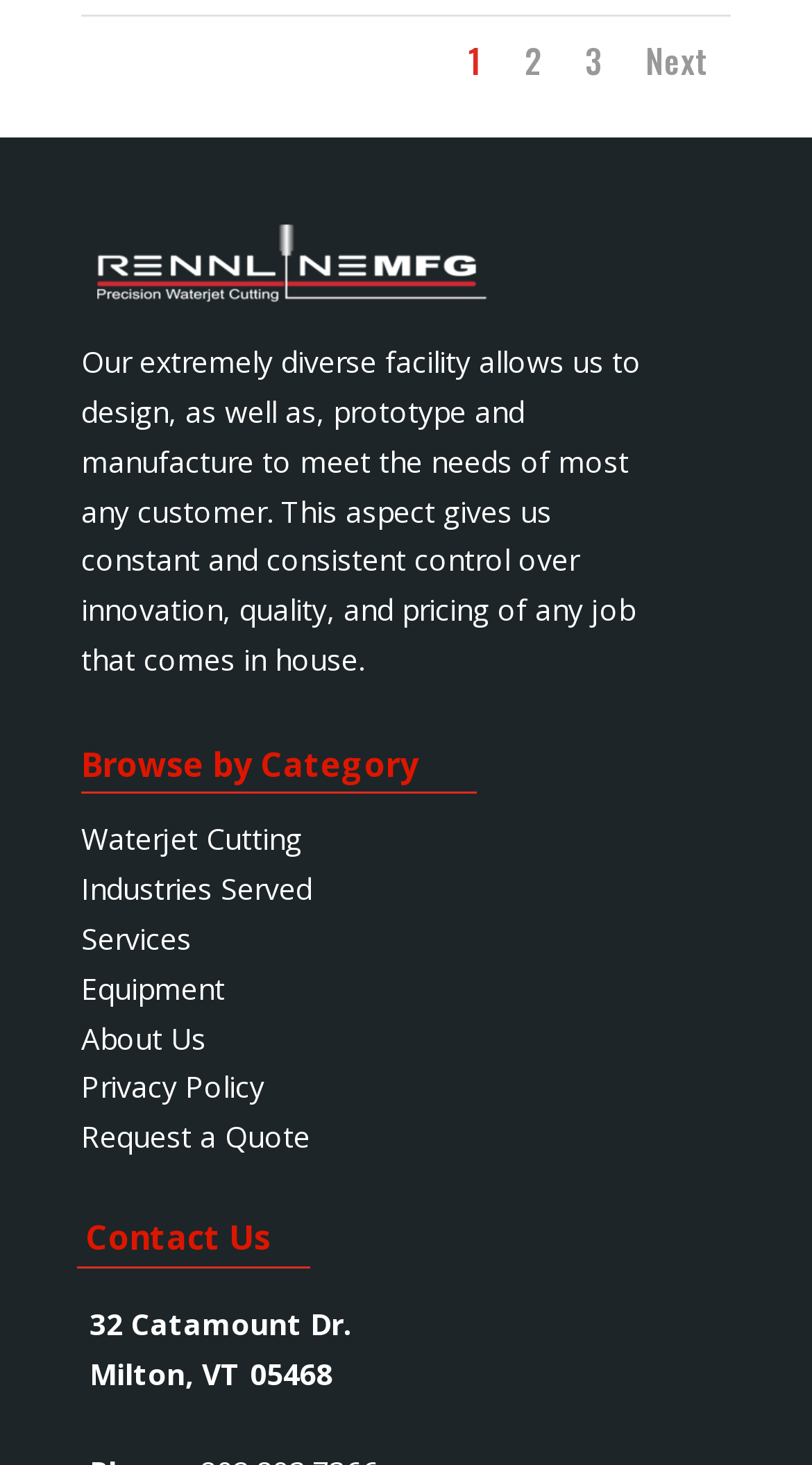Specify the bounding box coordinates of the area that needs to be clicked to achieve the following instruction: "Click on the 'Next' link".

[0.795, 0.025, 0.874, 0.059]